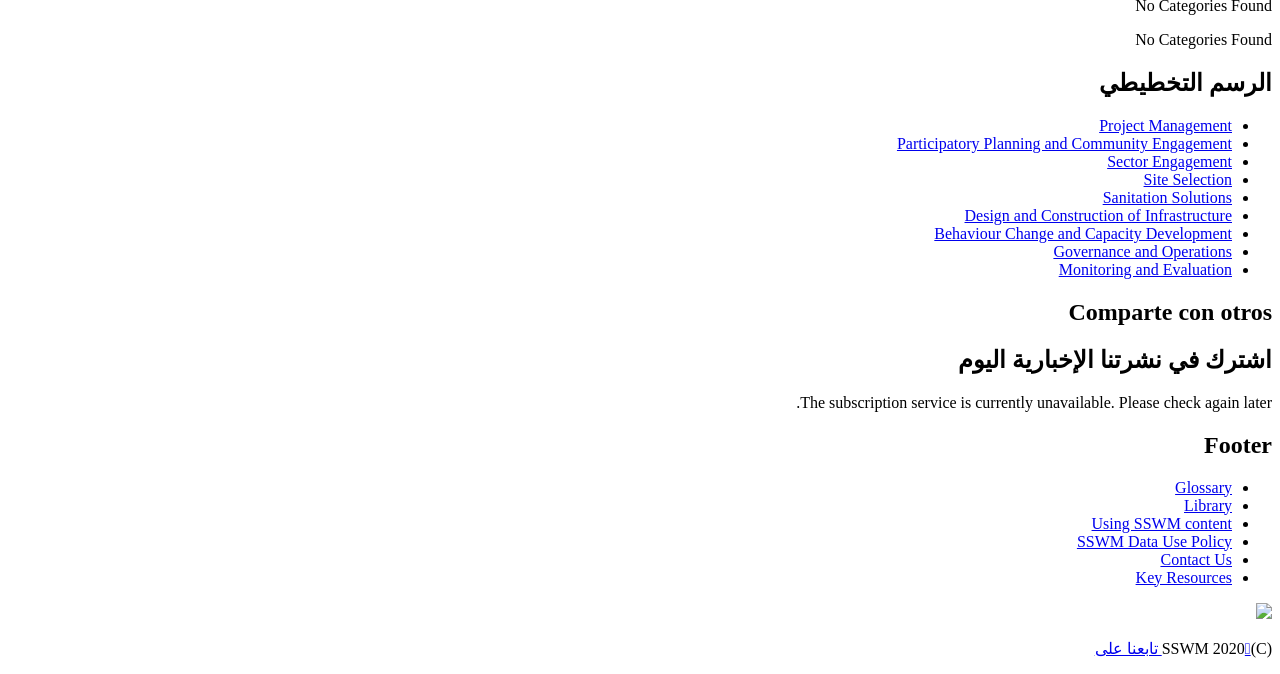What is the text above the subscription service notification?
Can you provide a detailed and comprehensive answer to the question?

The text above the subscription service notification is 'اشترك في نشرتنا الإخبارية اليوم' which is a heading element located at [0.006, 0.513, 0.994, 0.555].